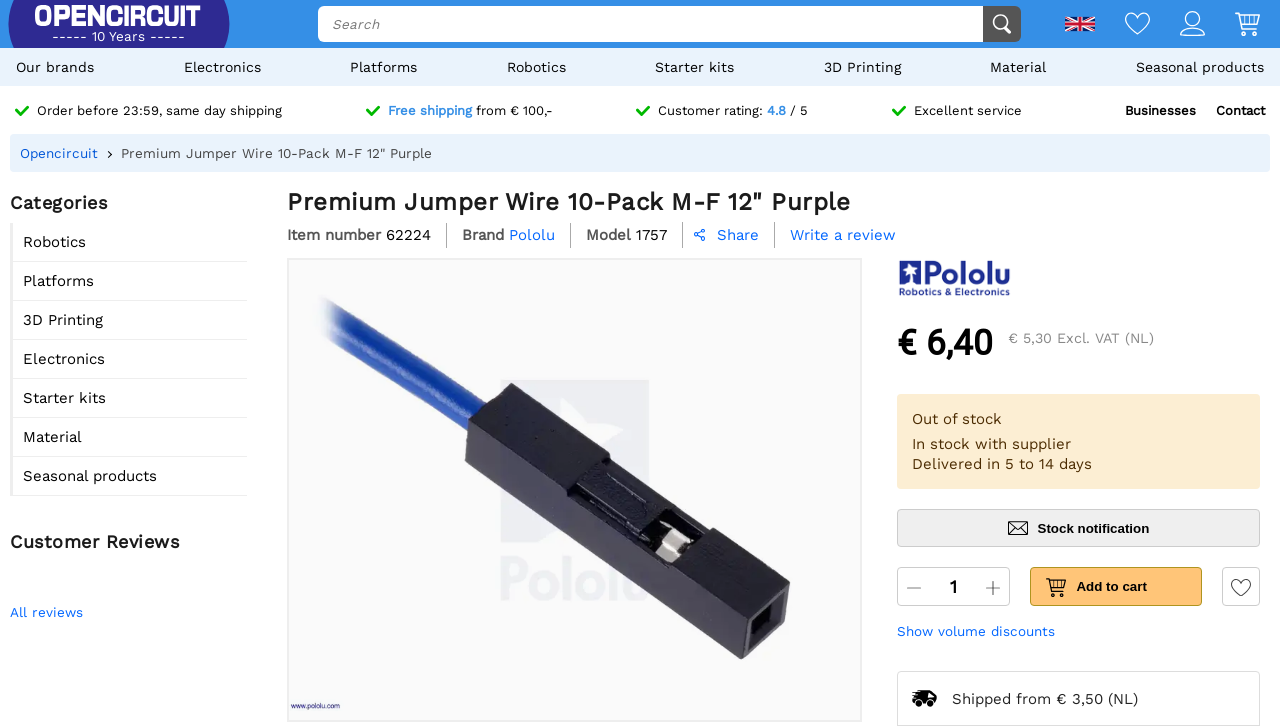What is the estimated delivery time for this product?
Look at the image and provide a detailed response to the question.

I found the estimated delivery time for this product by looking at the 'Delivered in' section on the product details page, which says '5 to 14 days'.